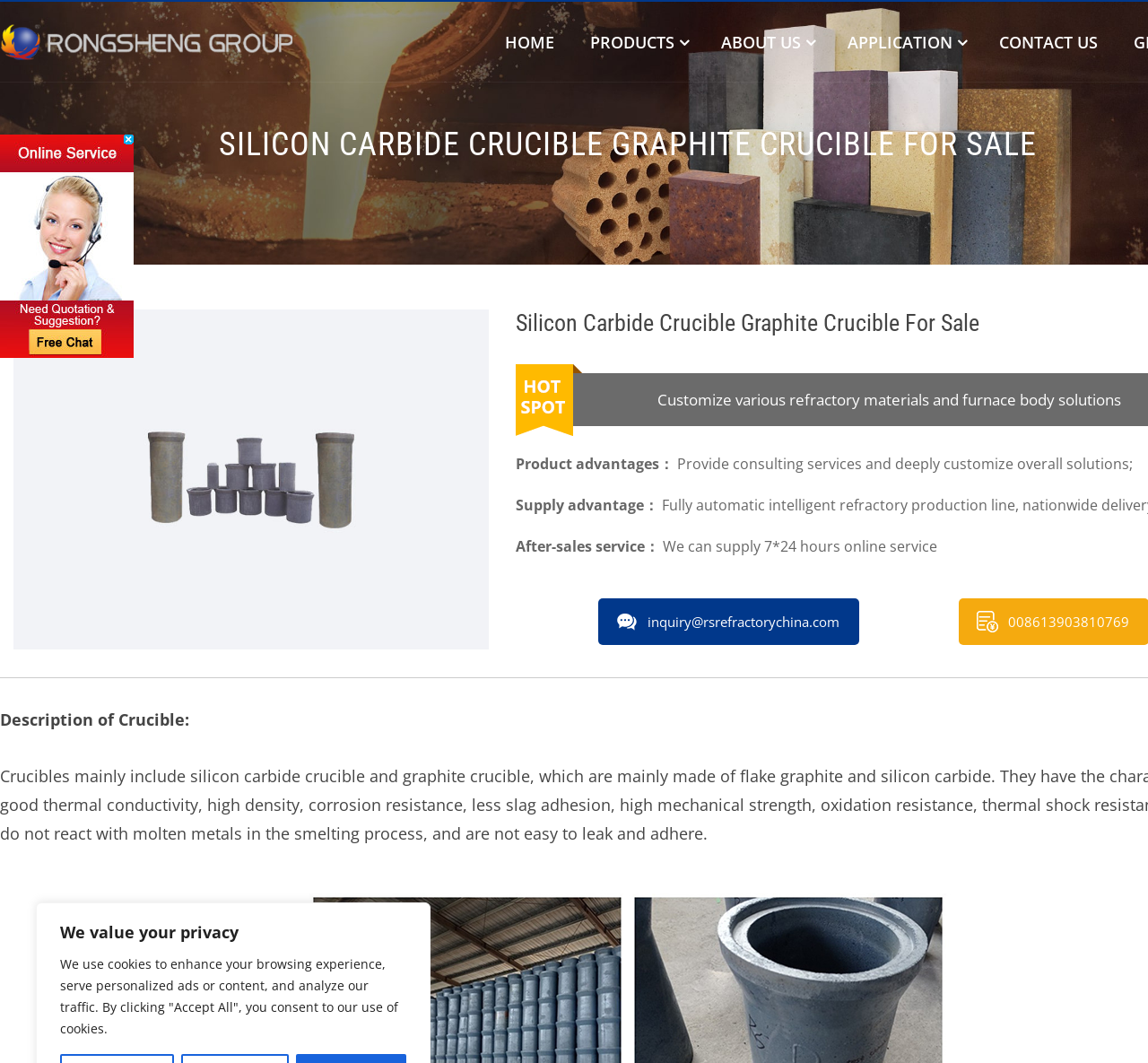What is the advantage of the product? Analyze the screenshot and reply with just one word or a short phrase.

Provide consulting services